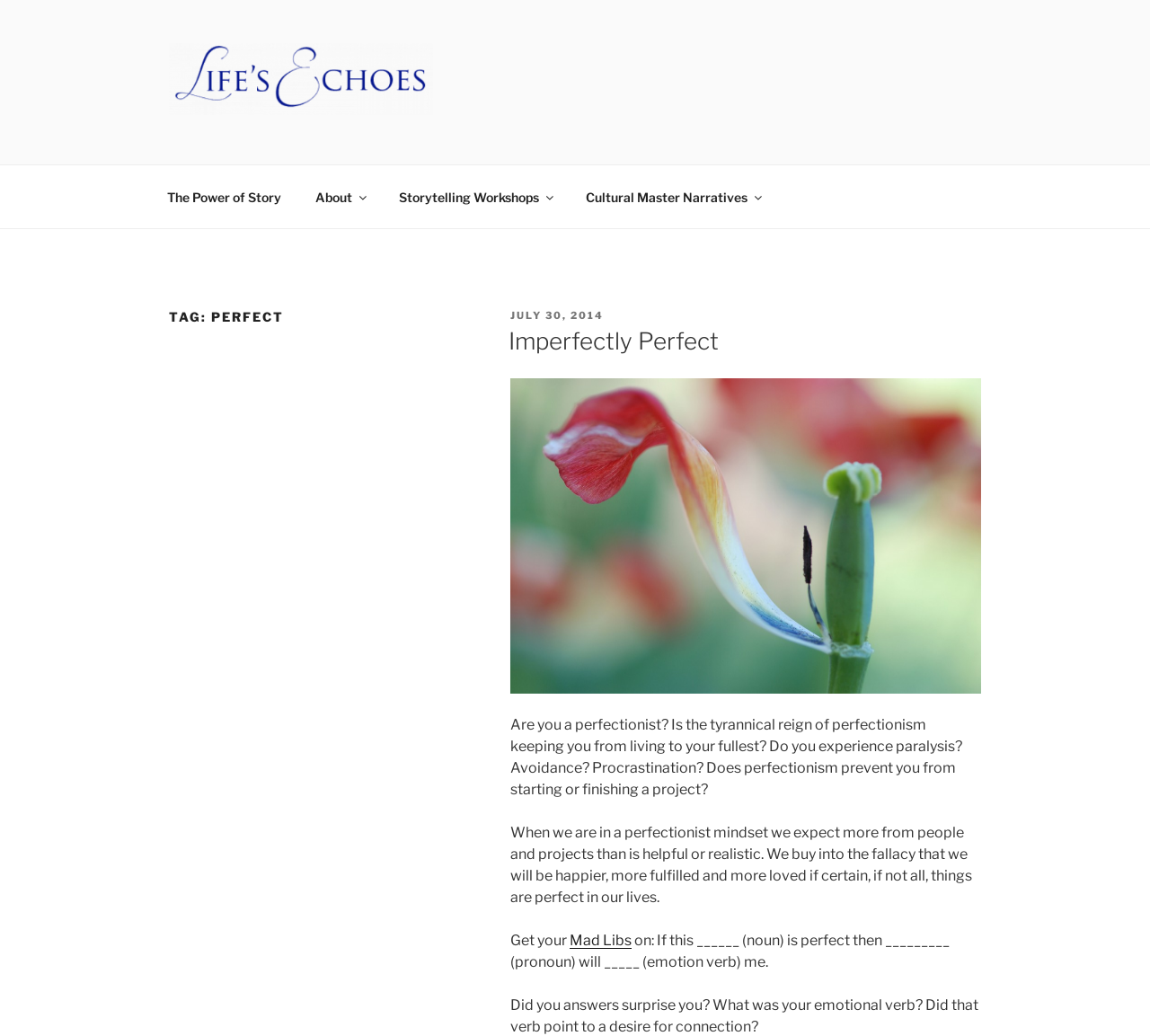What is the tone of the article?
Please give a detailed and elaborate explanation in response to the question.

The tone of the article is reflective, as the author is encouraging readers to reflect on their own experiences and emotions related to perfectionism, and to consider how it may be holding them back.